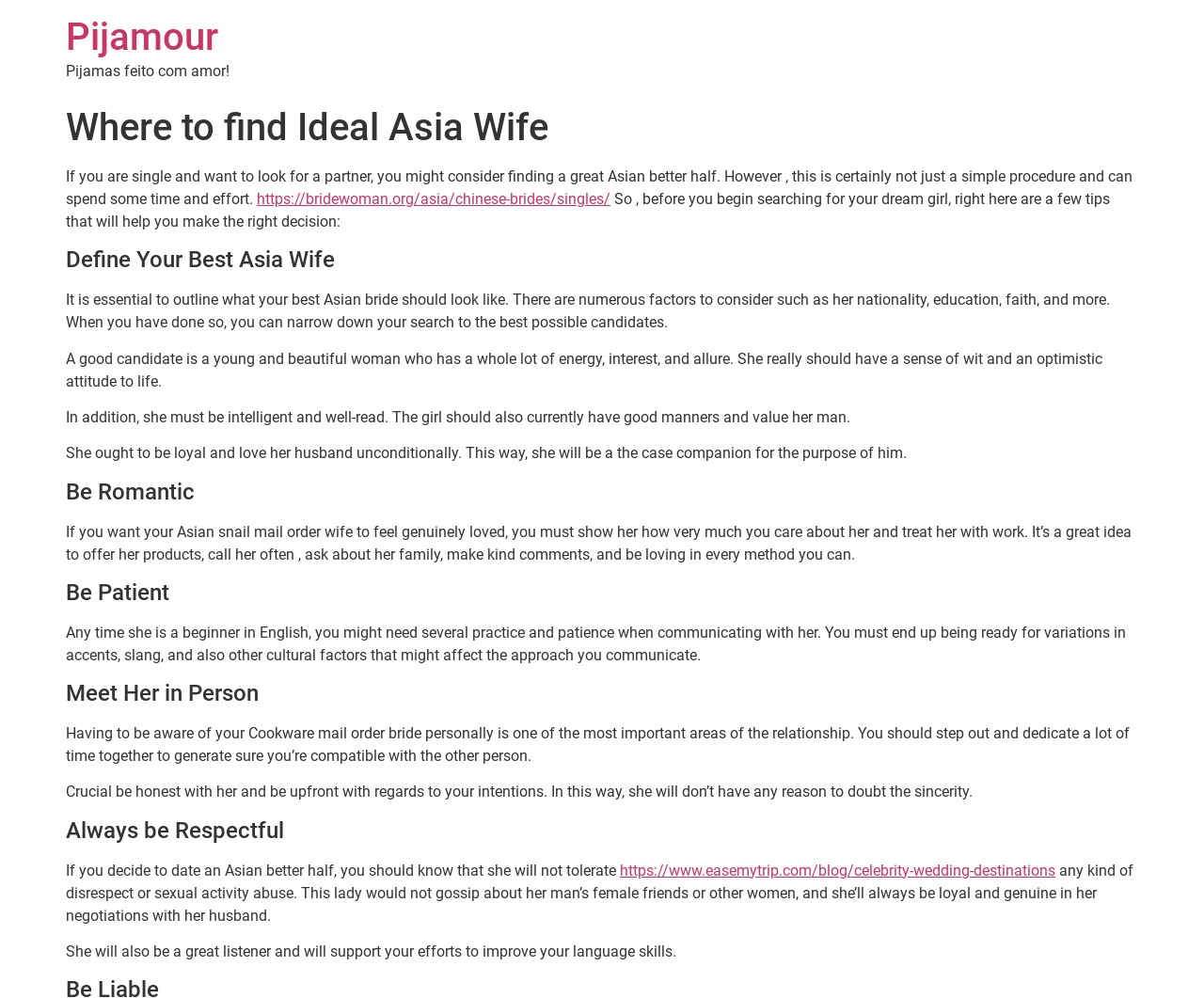Extract the bounding box for the UI element that matches this description: "Pijamour".

[0.055, 0.015, 0.181, 0.059]